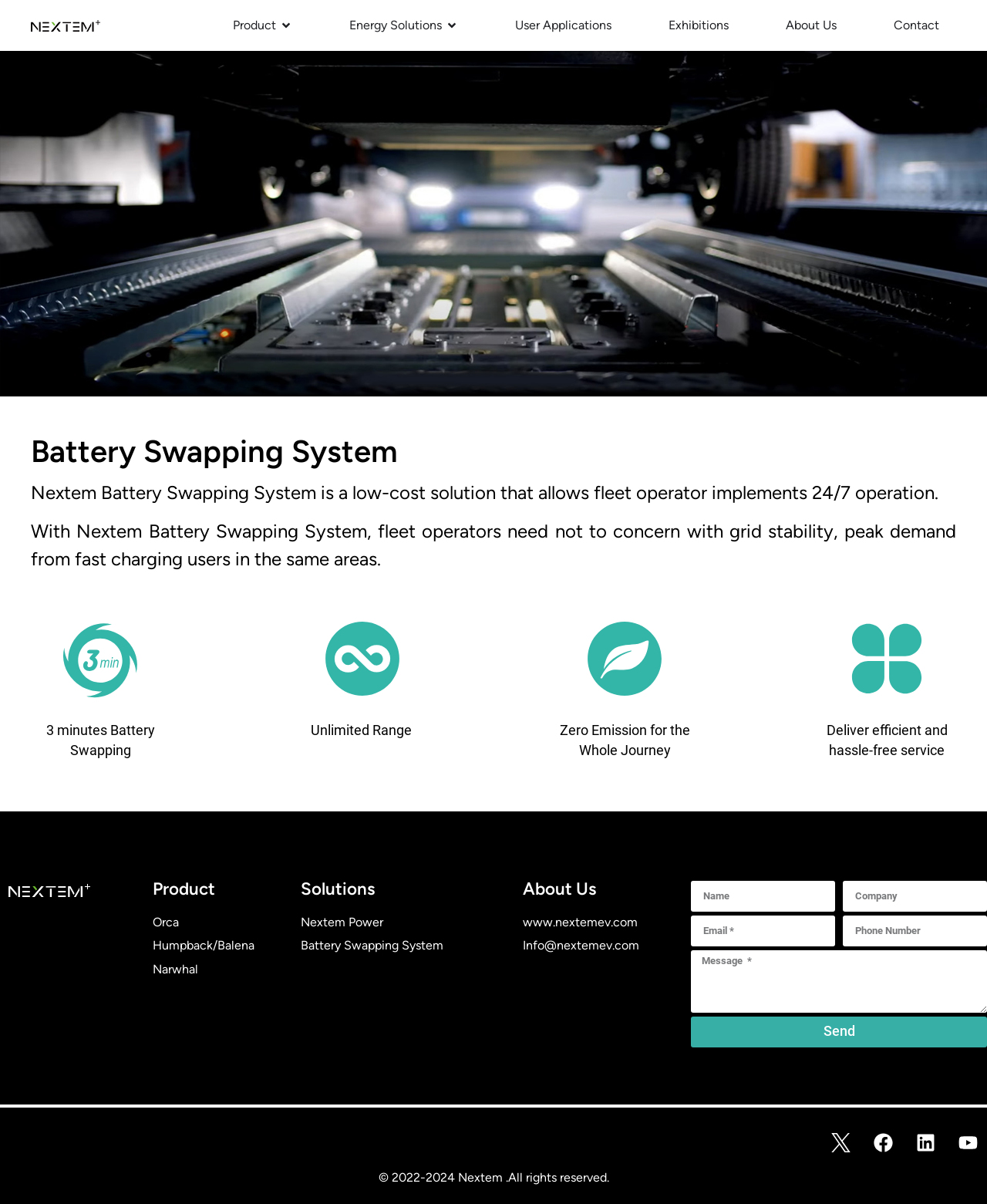Determine the bounding box coordinates of the region I should click to achieve the following instruction: "Click Send button". Ensure the bounding box coordinates are four float numbers between 0 and 1, i.e., [left, top, right, bottom].

[0.7, 0.844, 1.0, 0.87]